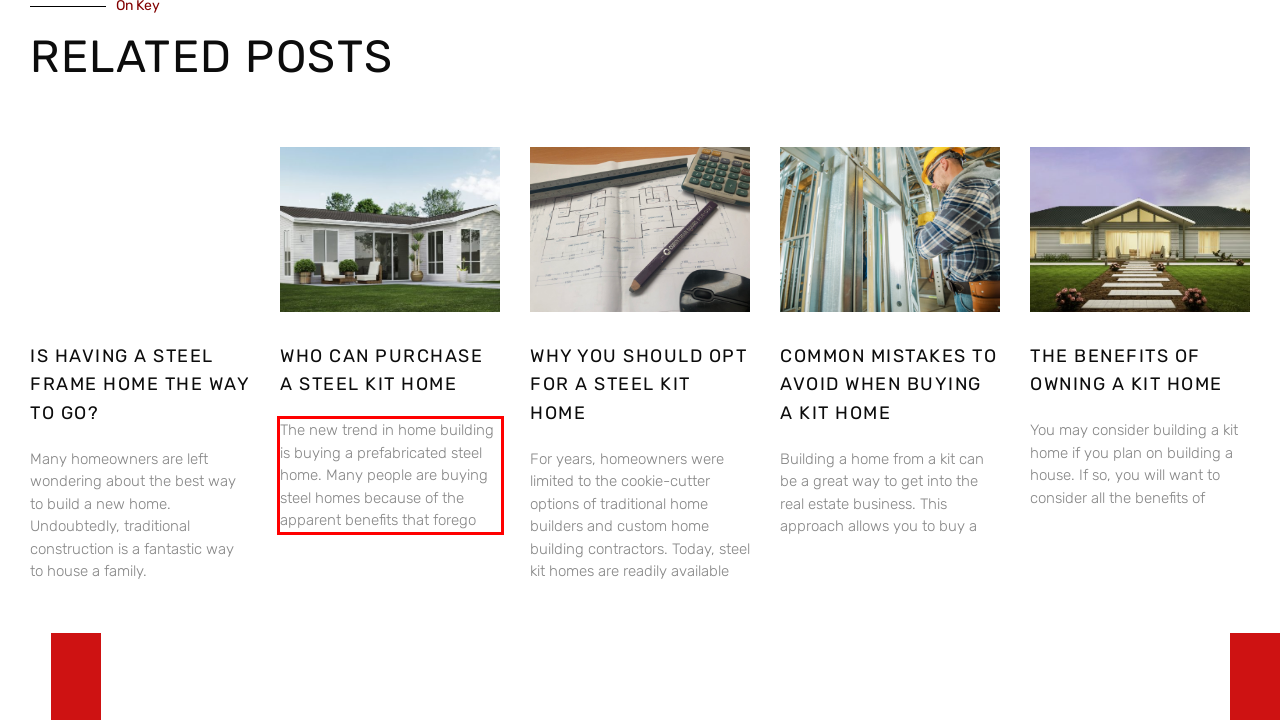You are given a screenshot of a webpage with a UI element highlighted by a red bounding box. Please perform OCR on the text content within this red bounding box.

The new trend in home building is buying a prefabricated steel home. Many people are buying steel homes because of the apparent benefits that forego